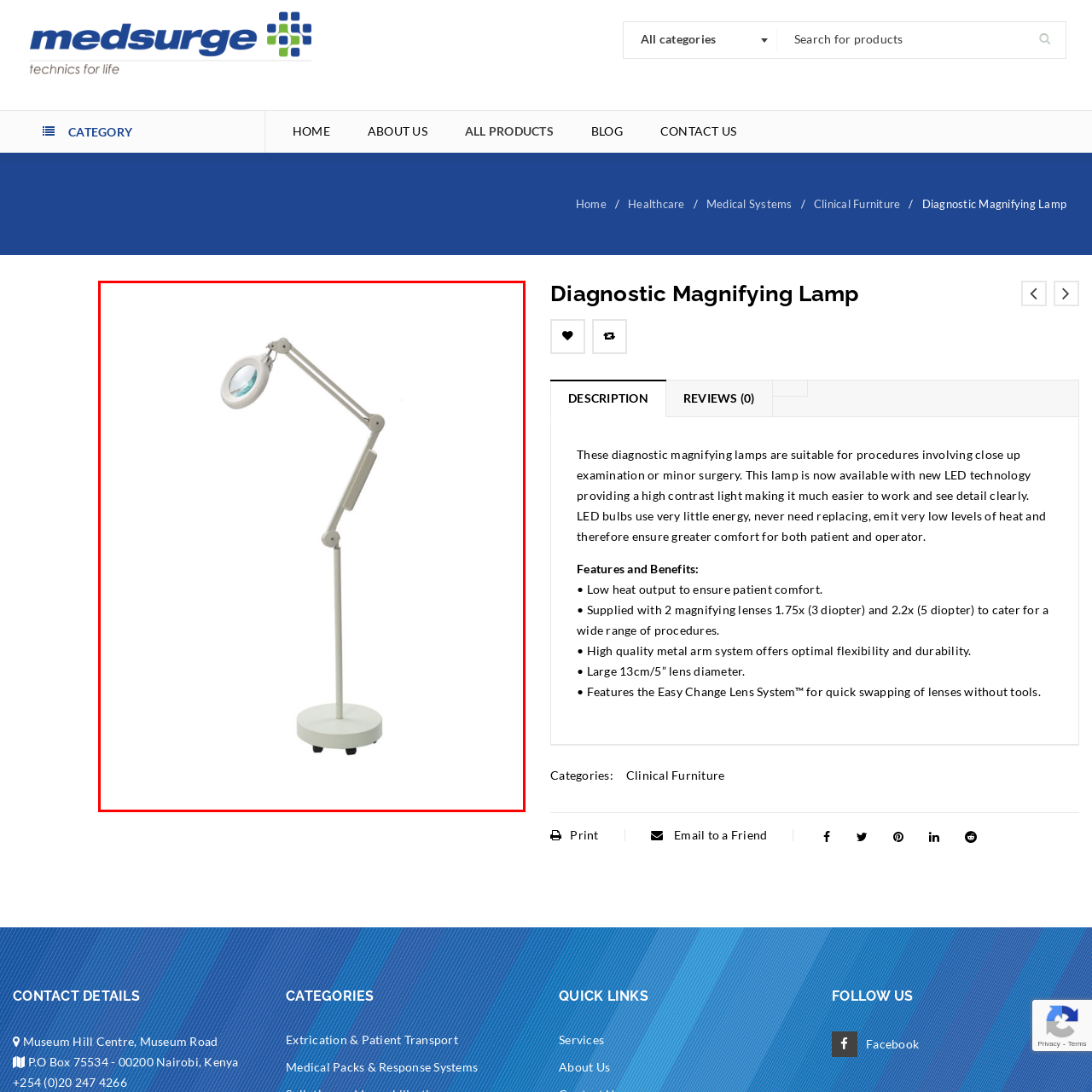What is the shape of the lamp's magnifying lens?
Focus on the image bounded by the red box and reply with a one-word or phrase answer.

Circular